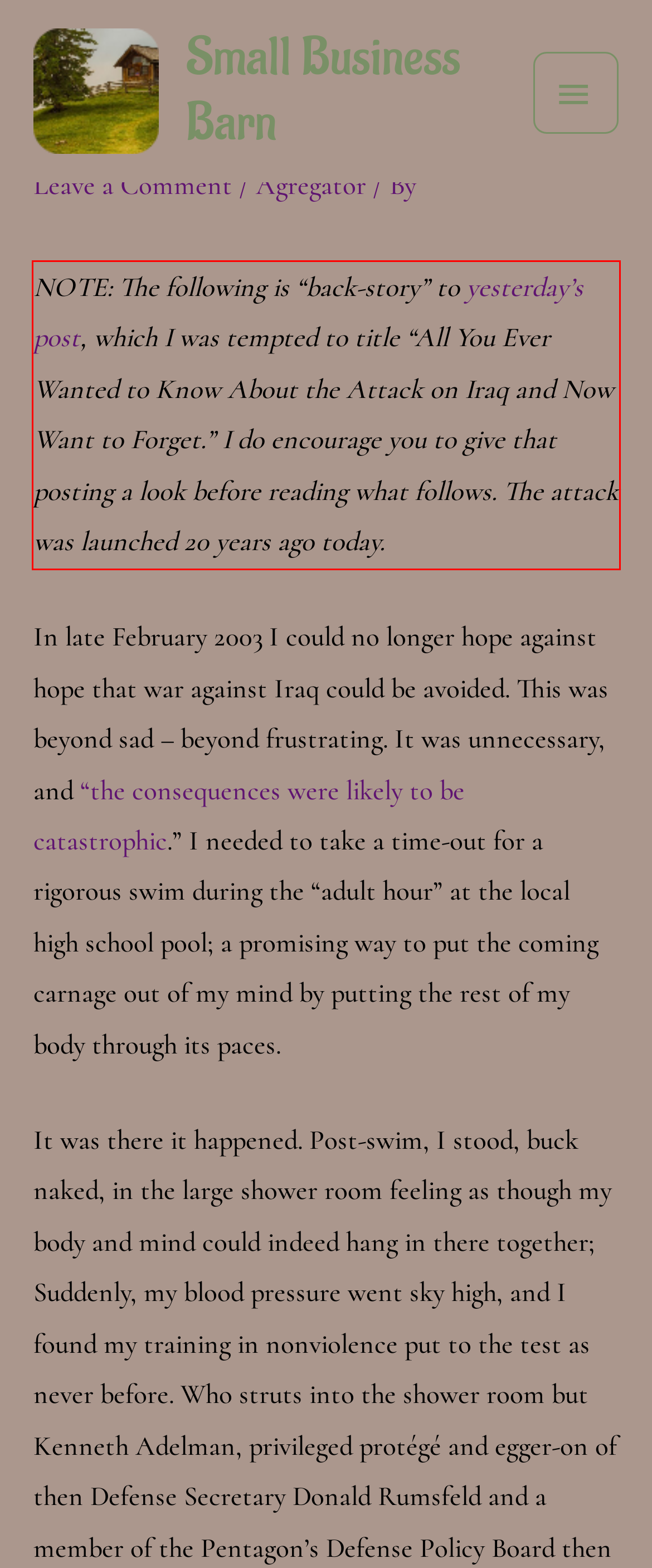Please use OCR to extract the text content from the red bounding box in the provided webpage screenshot.

NOTE: The following is “back-story” to yesterday’s post, which I was tempted to title “All You Ever Wanted to Know About the Attack on Iraq and Now Want to Forget.” I do encourage you to give that posting a look before reading what follows. The attack was launched 20 years ago today.